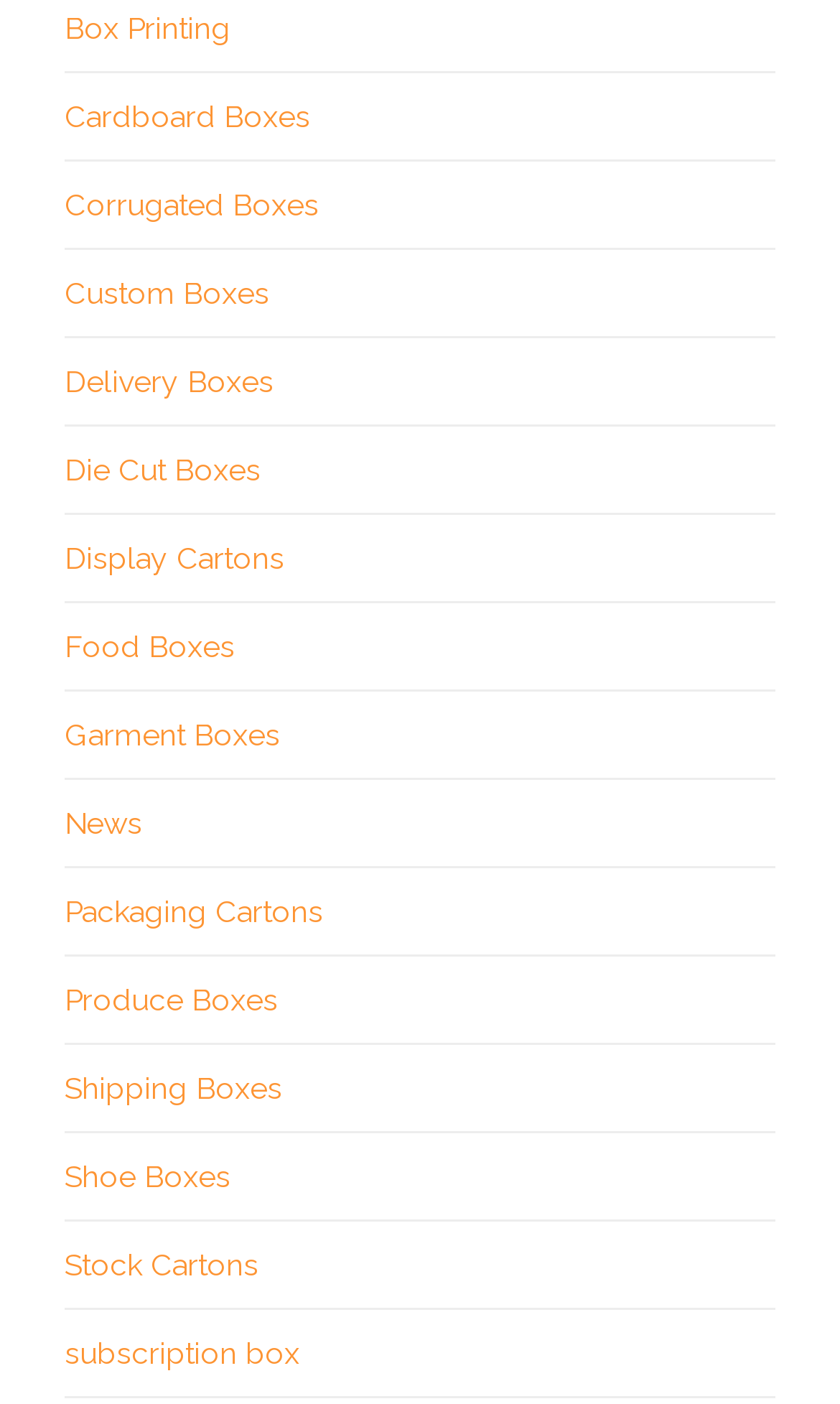Locate the bounding box coordinates of the element that should be clicked to execute the following instruction: "explore Shipping Boxes".

[0.077, 0.762, 0.336, 0.787]